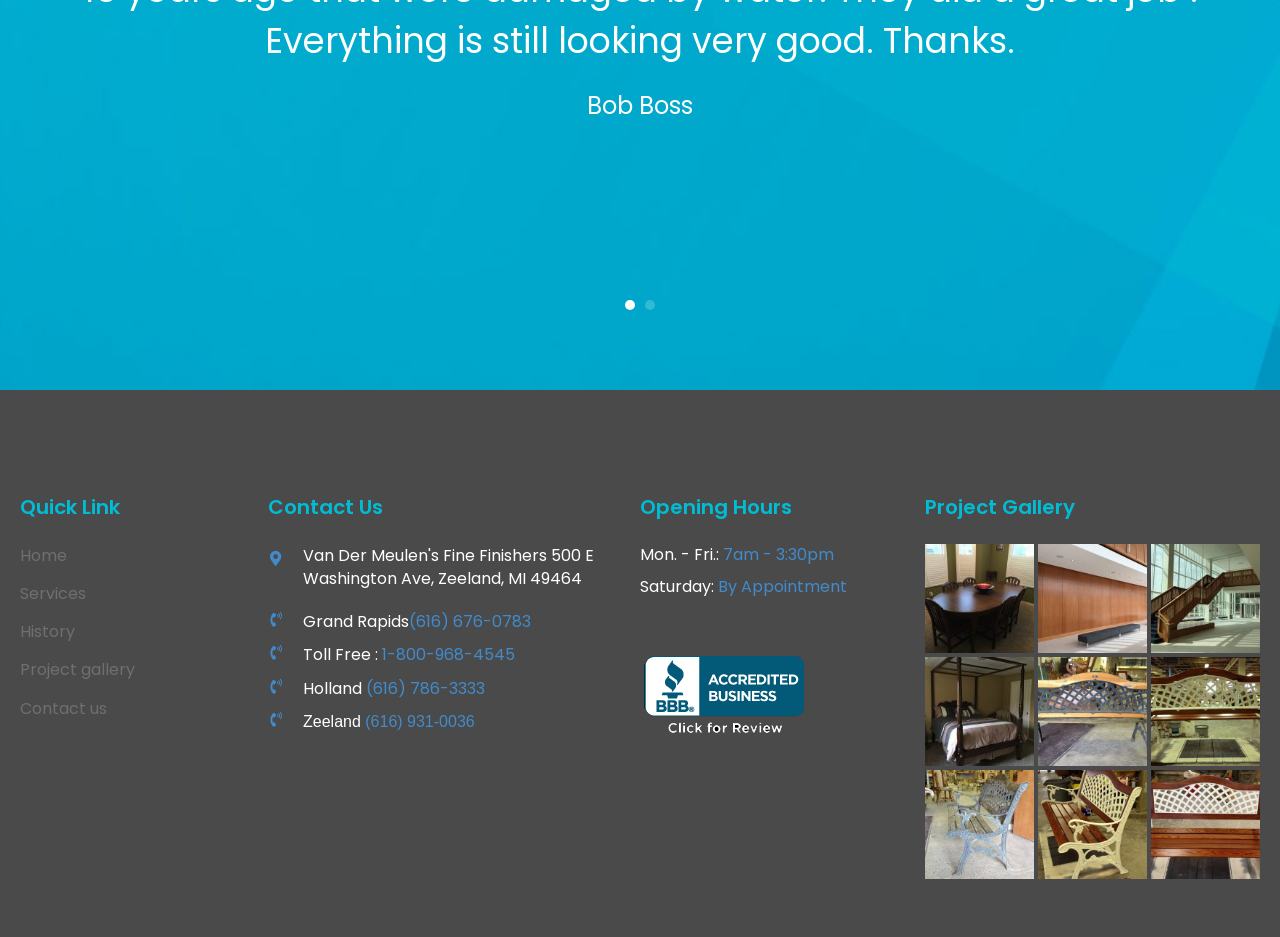Locate the UI element that matches the description (616) 676-0783 in the webpage screenshot. Return the bounding box coordinates in the format (top-left x, top-left y, bottom-right x, bottom-right y), with values ranging from 0 to 1.

[0.32, 0.651, 0.415, 0.676]